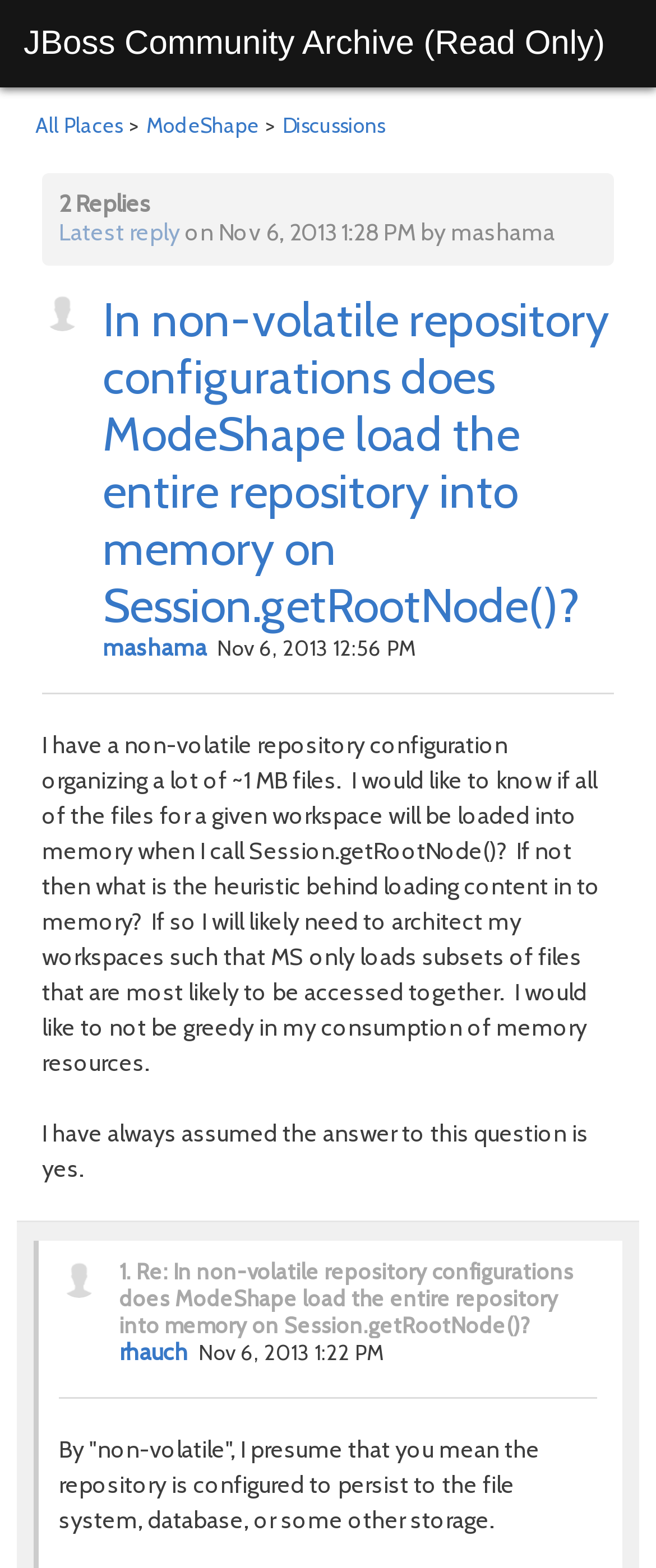Pinpoint the bounding box coordinates of the clickable area necessary to execute the following instruction: "Check the post by 'mashama'". The coordinates should be given as four float numbers between 0 and 1, namely [left, top, right, bottom].

[0.156, 0.185, 0.323, 0.421]